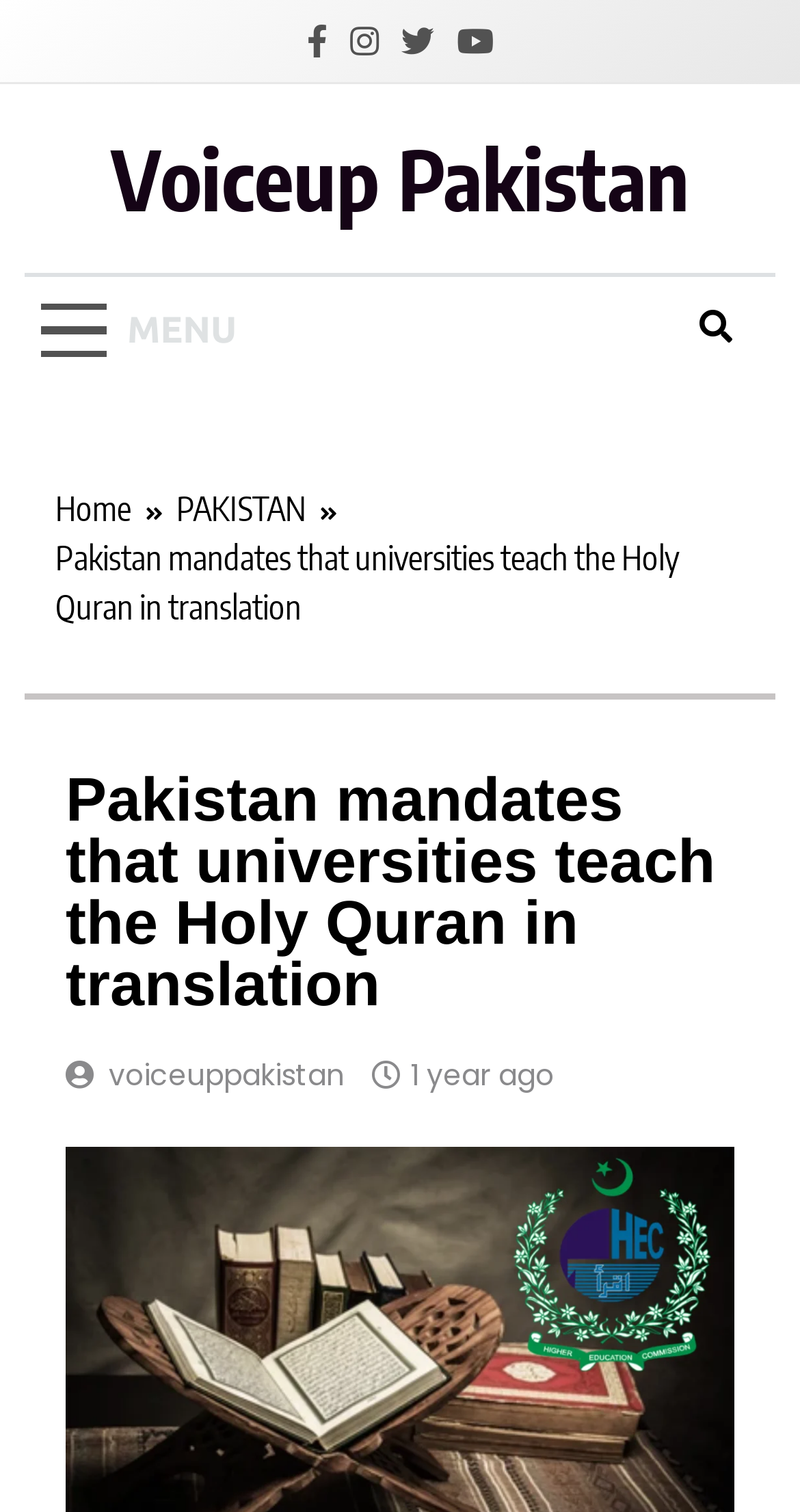What is the name of the website?
Please provide a comprehensive answer based on the details in the screenshot.

The name of the website can be determined by looking at the top-left corner of the webpage, where the logo and the website name 'Voiceup Pakistan' are displayed.